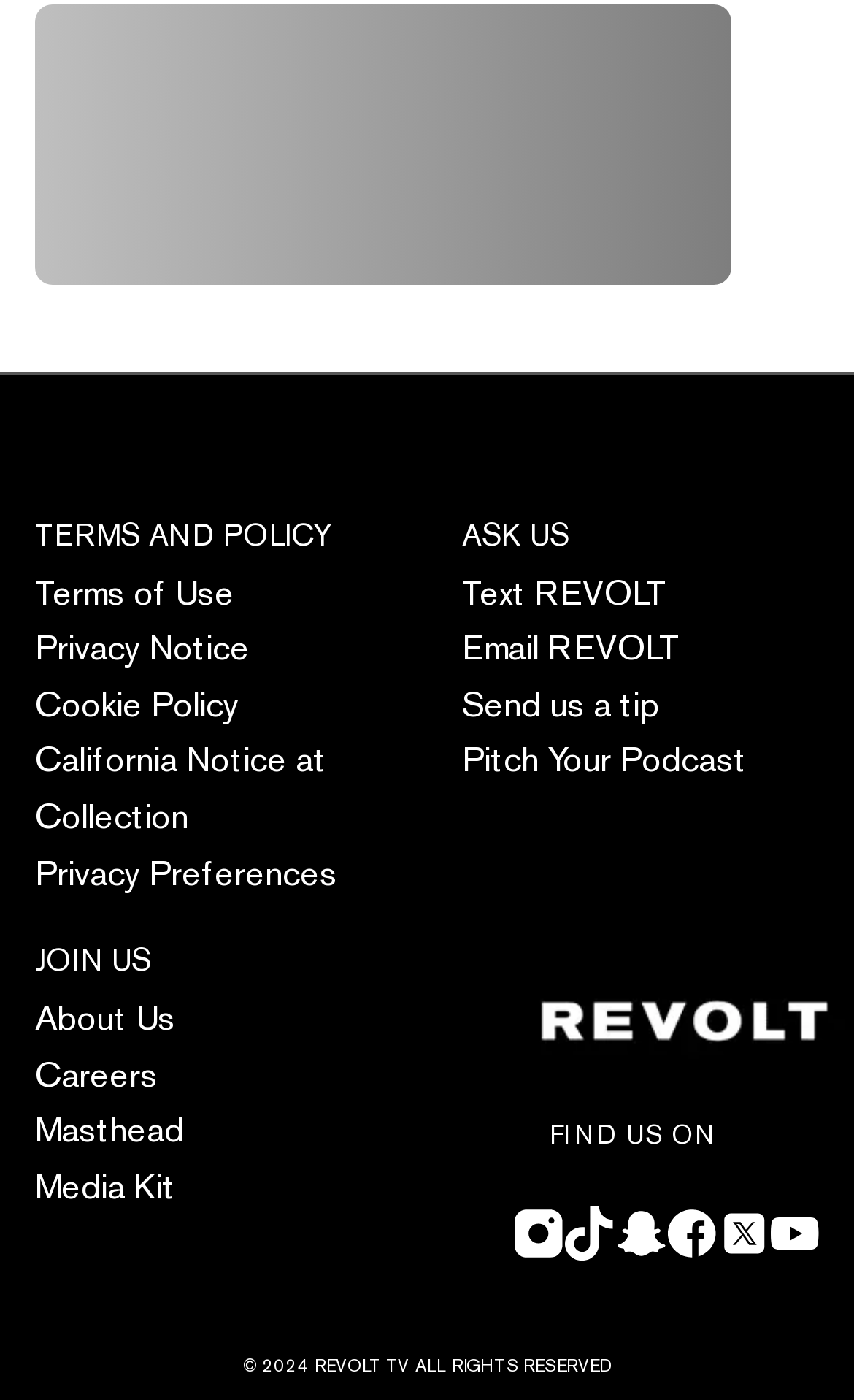Locate the bounding box coordinates of the clickable region necessary to complete the following instruction: "Contact us through Text REVOLT". Provide the coordinates in the format of four float numbers between 0 and 1, i.e., [left, top, right, bottom].

[0.541, 0.322, 0.782, 0.355]